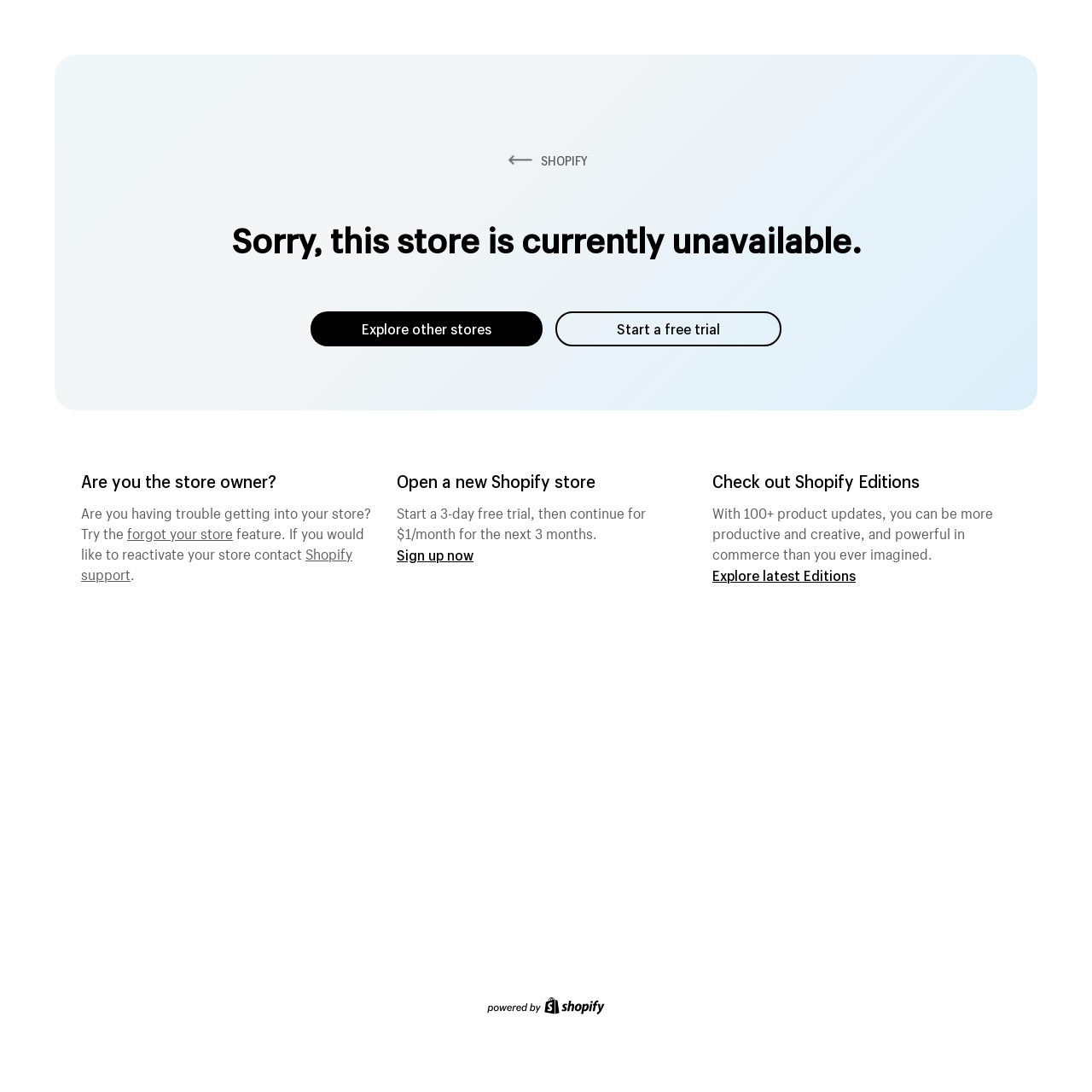What is the name of the ecommerce platform?
From the image, provide a succinct answer in one word or a short phrase.

Shopify